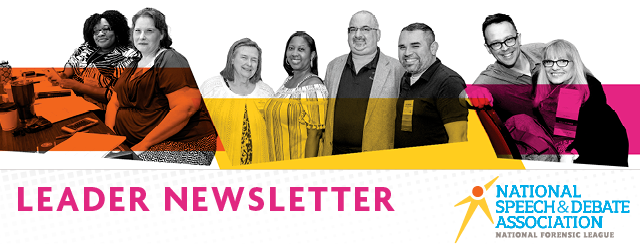What is displayed prominently at the top of the banner?
Refer to the image and provide a one-word or short phrase answer.

LEADER NEWSLETTER